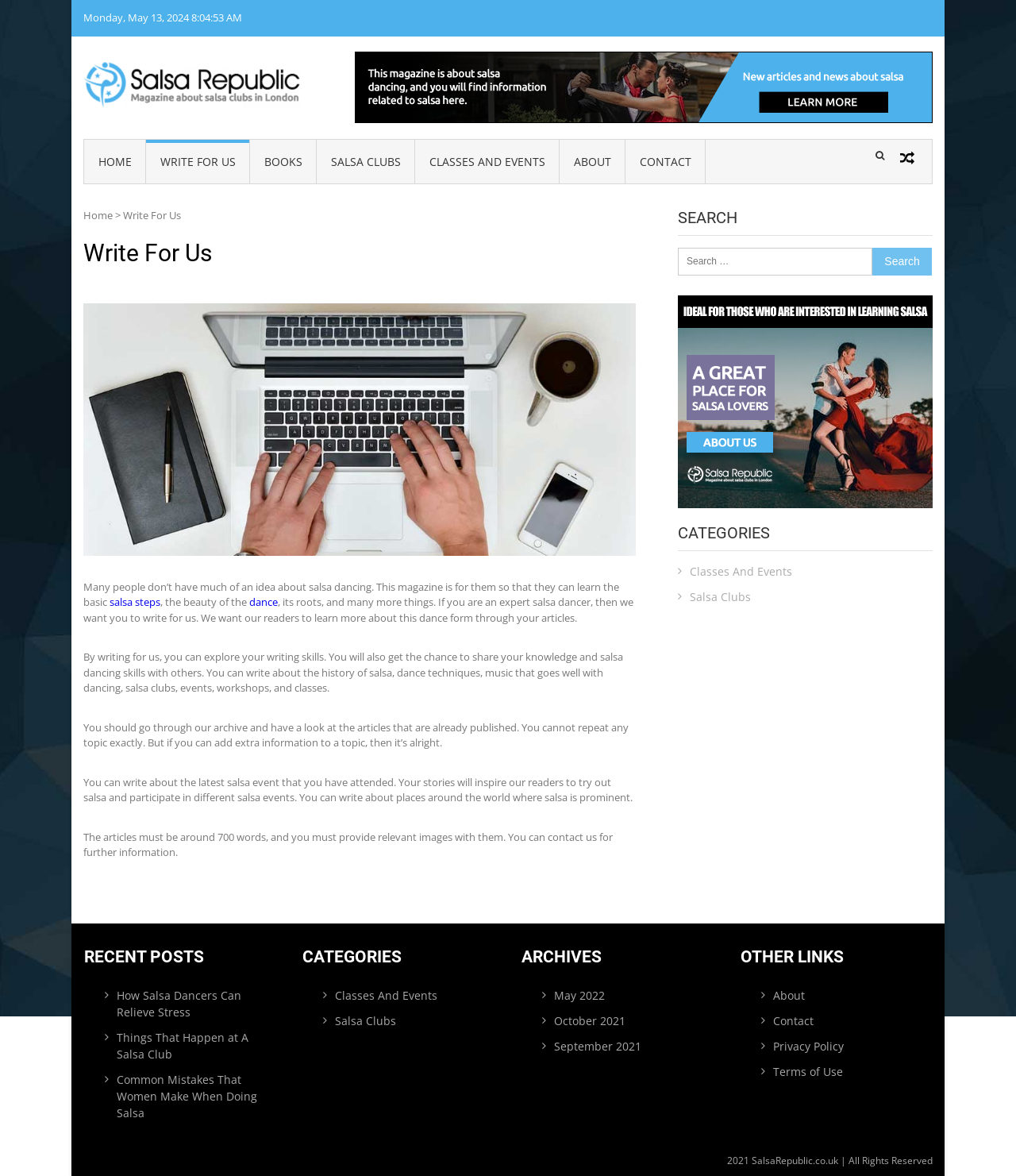Identify the bounding box coordinates for the region to click in order to carry out this instruction: "Search for something". Provide the coordinates using four float numbers between 0 and 1, formatted as [left, top, right, bottom].

[0.667, 0.21, 0.859, 0.234]